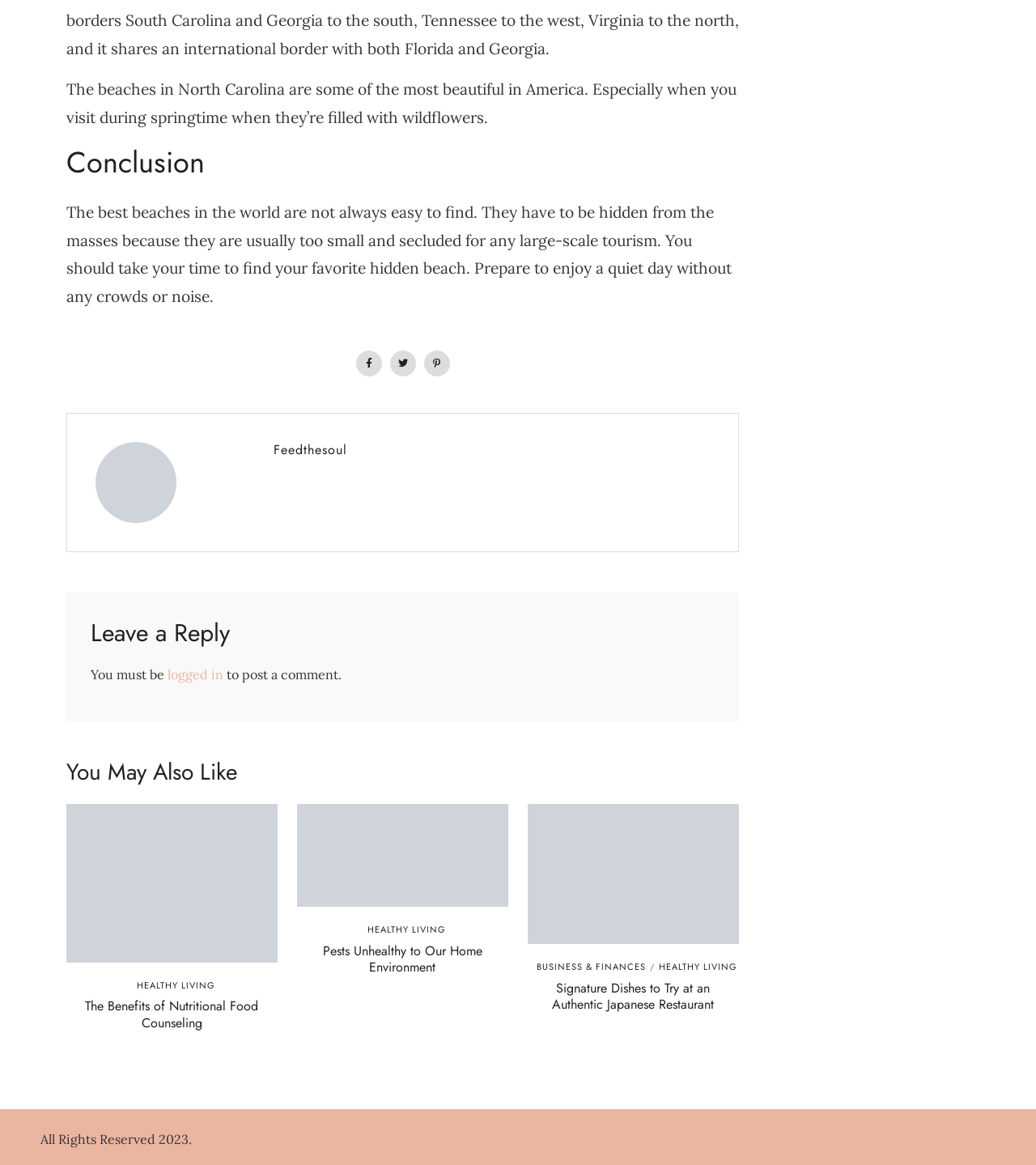Find the bounding box coordinates of the clickable area required to complete the following action: "Read the article about signature dishes to try at an authentic Japanese restaurant".

[0.521, 0.841, 0.702, 0.87]